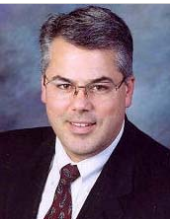Please answer the following question using a single word or phrase: 
What is the man wearing on his face?

Glasses